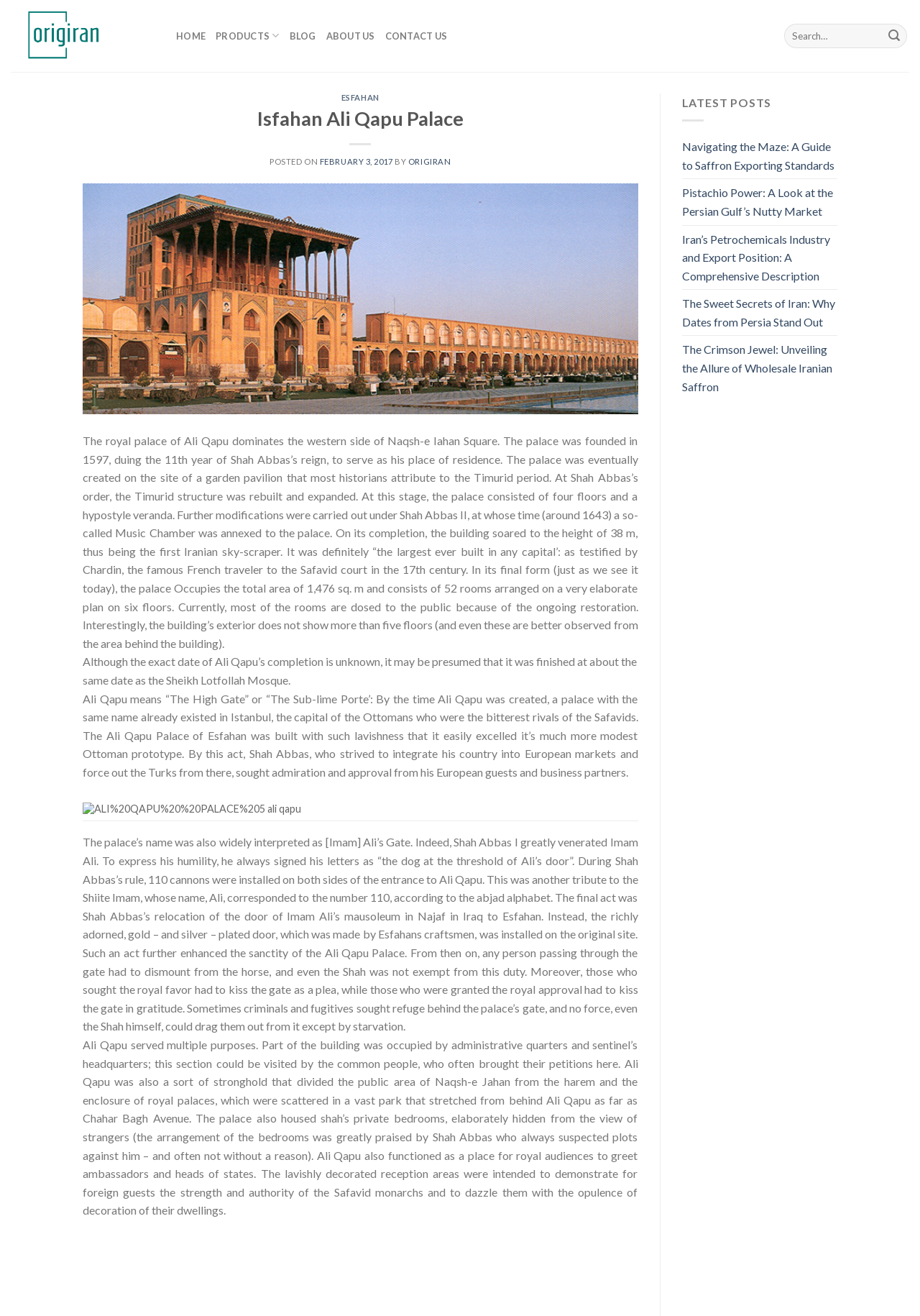Write a detailed summary of the webpage.

This webpage is about OrigIran, a marketplace for high-quality Iranian products. At the top, there is a logo and a navigation menu with links to "HOME", "PRODUCTS", "BLOG", "ABOUT US", and "CONTACT US". On the right side of the navigation menu, there is a search bar with a submit button.

Below the navigation menu, there is a header section with a heading "ESFAHAN" and a subheading "Isfahan Ali Qapu Palace". This section also contains a link to "ESFAHAN" and a posted date "FEBRUARY 3, 2017". 

The main content of the webpage is an article about the Isfahan Ali Qapu Palace, which is a royal palace in Iran. The article provides a detailed description of the palace's history, architecture, and significance. There are several paragraphs of text, accompanied by an image of the palace.

On the right side of the article, there is a section titled "LATEST POSTS" with links to five different articles, including "Navigating the Maze: A Guide to Saffron Exporting Standards", "Pistachio Power: A Look at the Persian Gulf’s Nutty Market", and "The Sweet Secrets of Iran: Why Dates from Persia Stand Out".

At the bottom of the webpage, there is a "Go to top" link.